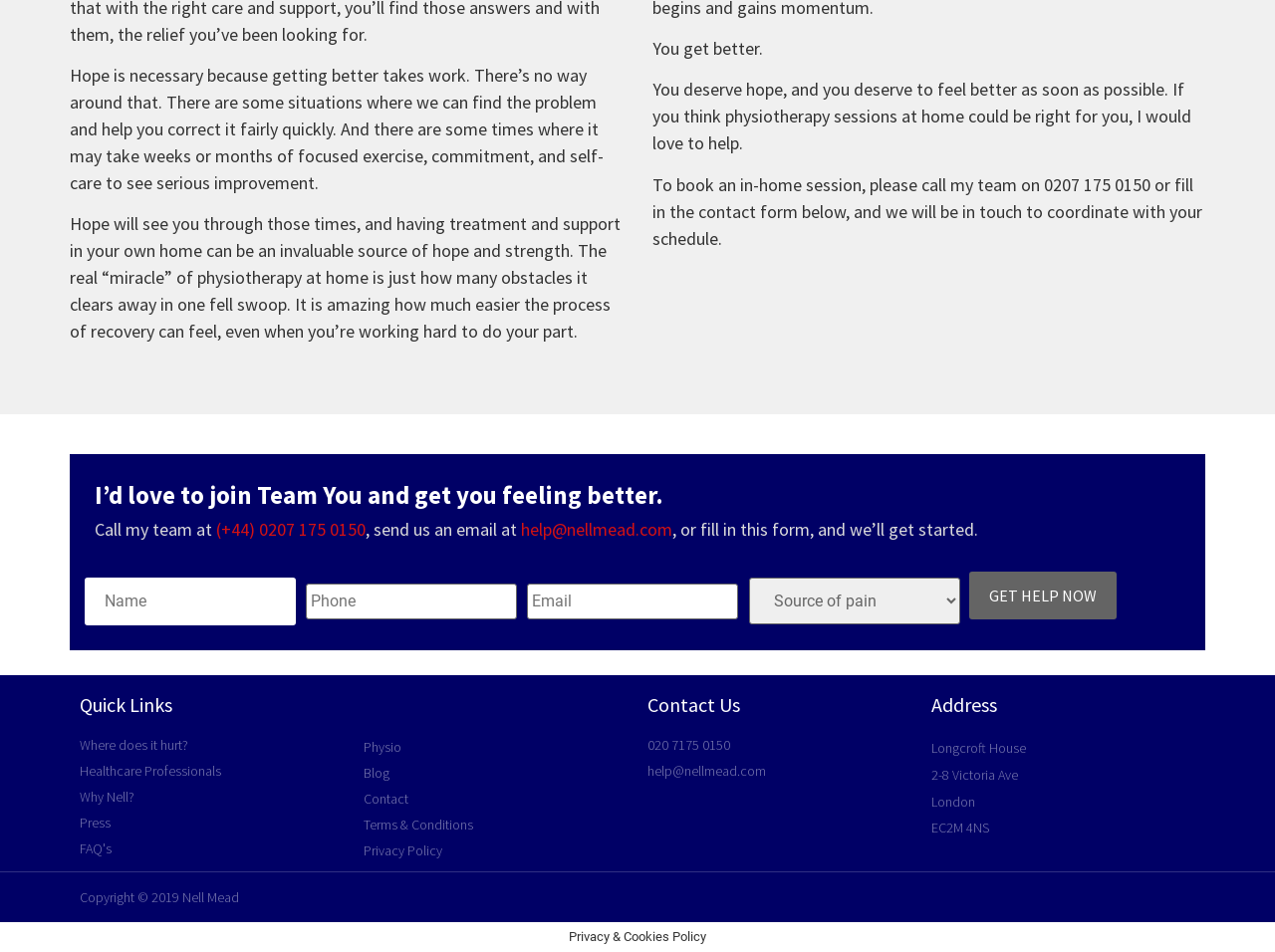Find the bounding box coordinates of the element to click in order to complete this instruction: "Send an email". The bounding box coordinates must be four float numbers between 0 and 1, denoted as [left, top, right, bottom].

[0.409, 0.544, 0.527, 0.568]